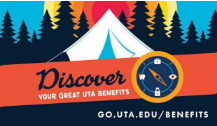Please give a succinct answer using a single word or phrase:
What is the purpose of the compass icon?

Symbolizing guidance and exploration